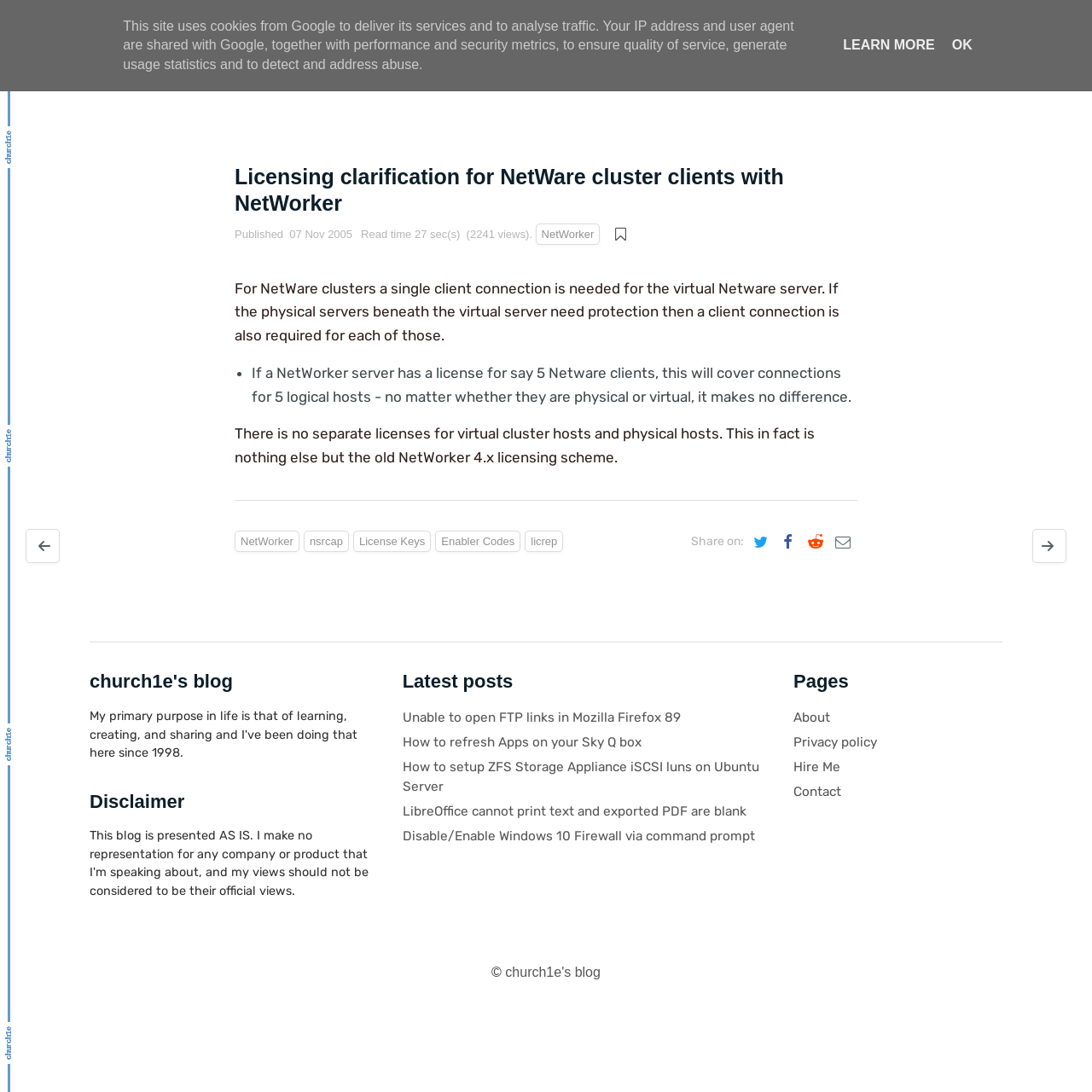Describe the webpage meticulously, covering all significant aspects.

This webpage is a blog post titled "Licensing clarification for NetWare cluster clients with NetWorker" on "church1e's blog". At the top left, there is a link to the blog's homepage, accompanied by a small image. On the top right, there are links to "Home" and an empty link.

The main content of the page is an article with a heading that matches the title of the blog post. Below the heading, there is a publication date and time, as well as the number of views. The article discusses licensing for NetWare clusters and NetWorker, explaining that a single client connection is needed for the virtual NetWare server, and that physical servers beneath the virtual server also require a client connection.

The article is divided into paragraphs, with a list marker (•) indicating a new point. There are also links to related terms, such as "NetWorker", "nsrcap", "License Keys", and "Enabler Codes". At the end of the article, there is a "Share on" section with links to share the post on Twitter and other platforms.

On the right side of the page, there are links to other blog posts, including "Creating a Solaris Zone on ZFS" and several other technical topics. Below these links, there is a section with headings for "Disclaimer", "Latest posts", and "Pages", which contain links to other pages on the blog, such as "About", "Privacy policy", and "Contact".

At the bottom of the page, there is a copyright notice and a link to the blog's homepage. There is also a small image and a link to an empty page. Finally, there is a notice about the use of cookies on the site, with links to "LEARN MORE" and "OK".